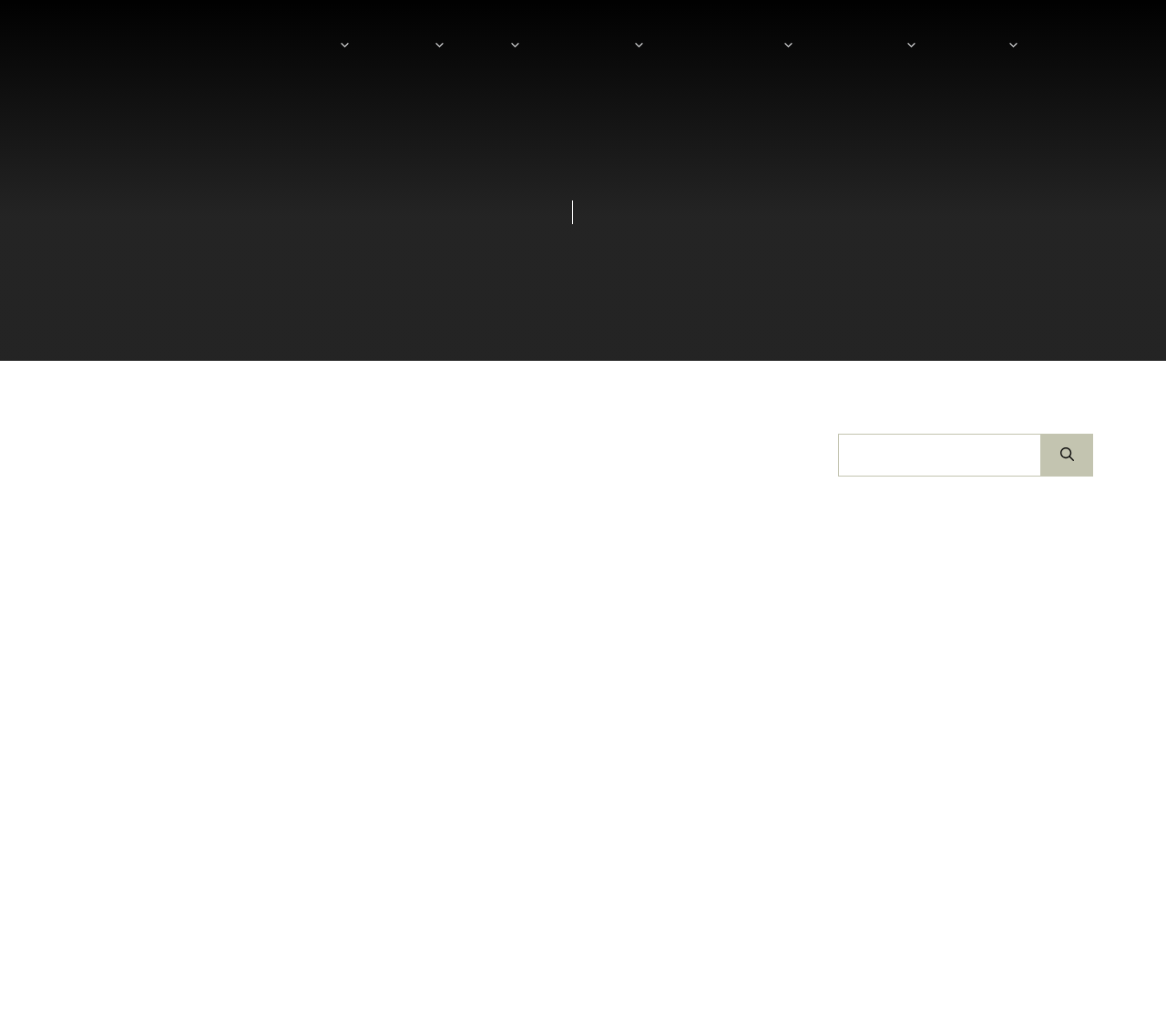What is the name of the author?
Provide a thorough and detailed answer to the question.

The author's name is mentioned in the StaticText element with the text 'Anne Everett' located at [0.4, 0.194, 0.471, 0.215].